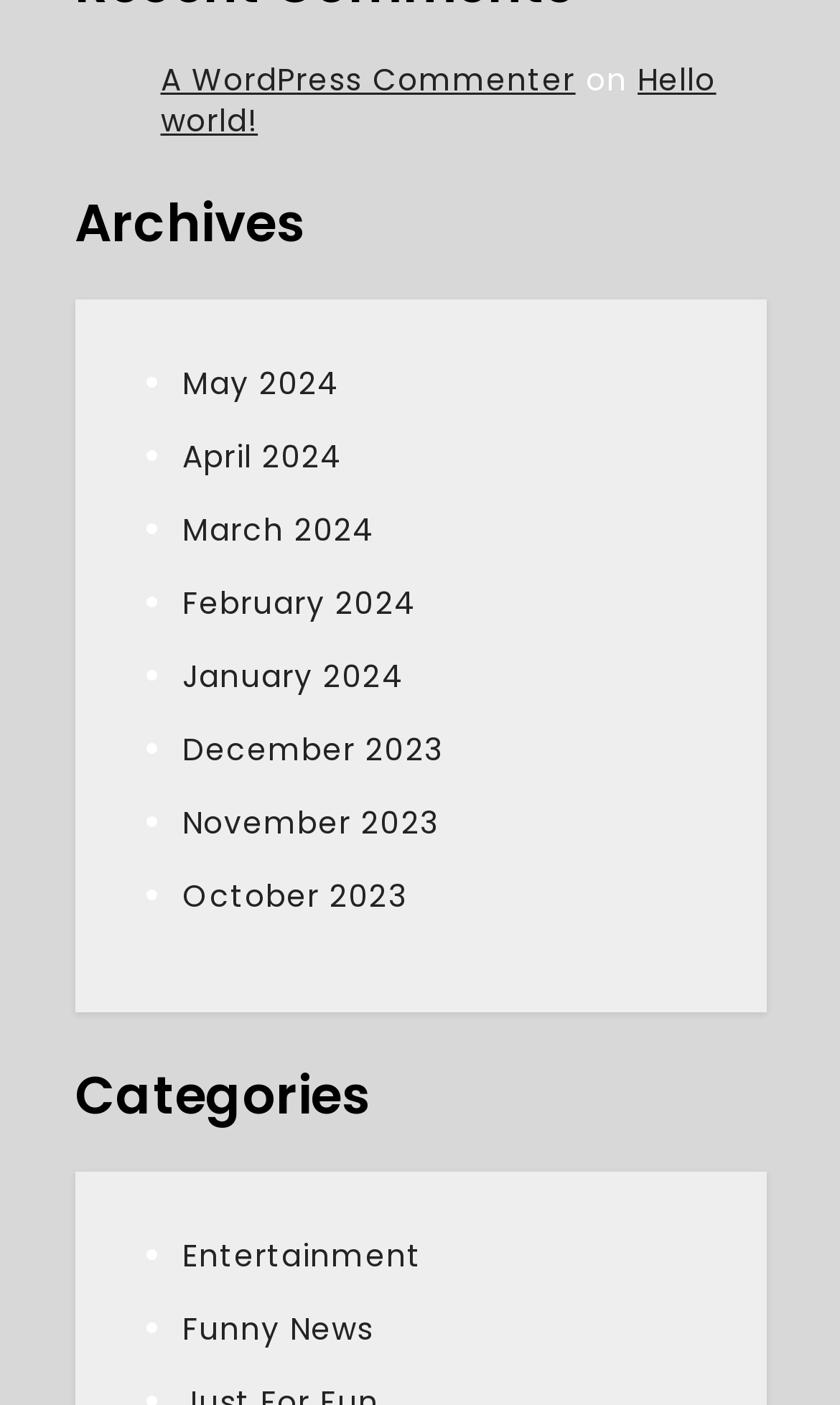Given the element description, predict the bounding box coordinates in the format (top-left x, top-left y, bottom-right x, bottom-right y), using floating point numbers between 0 and 1: Entertainment

[0.217, 0.879, 0.502, 0.909]